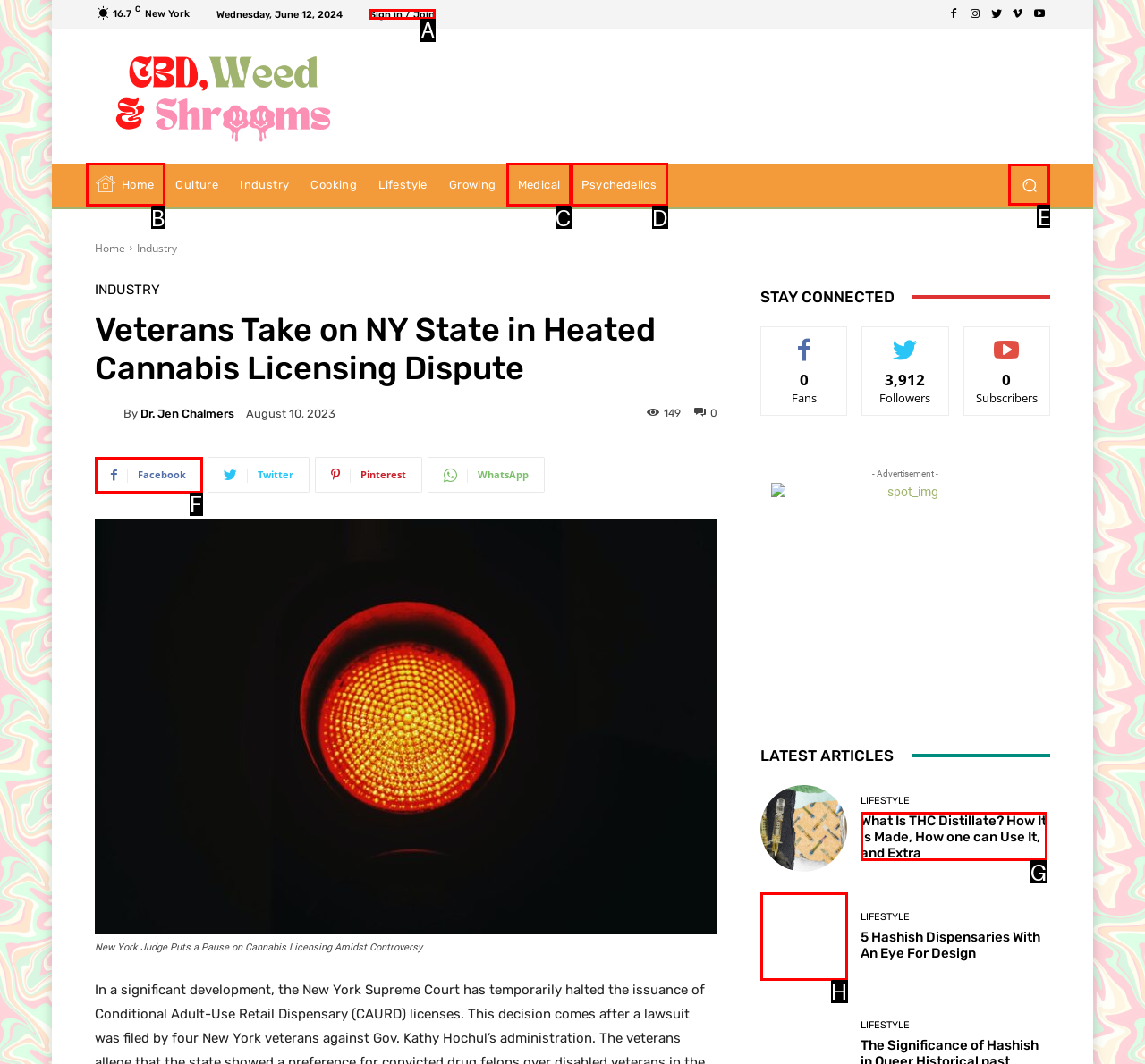Pick the option that should be clicked to perform the following task: Search for something
Answer with the letter of the selected option from the available choices.

E